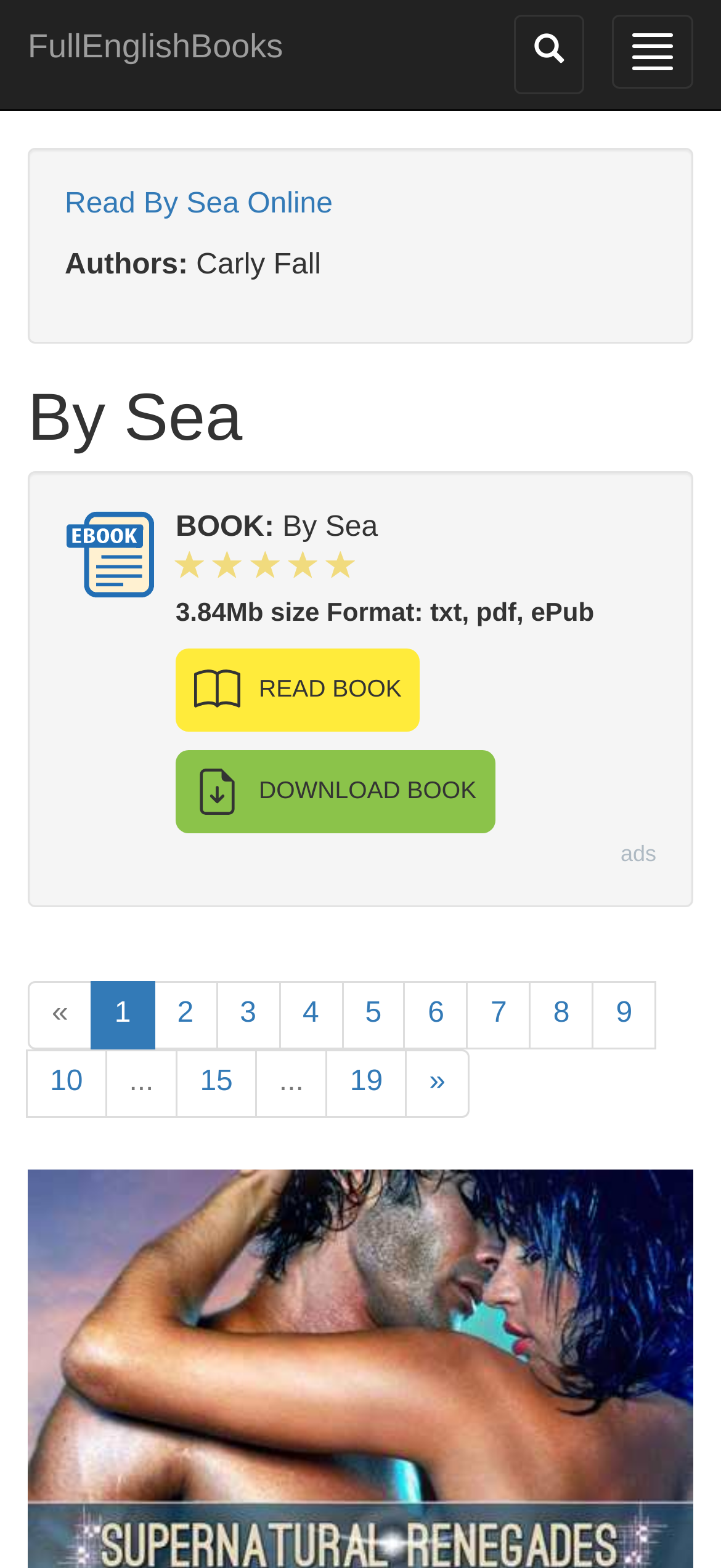Determine the bounding box for the HTML element described here: "parent_node: Toggle navigation". The coordinates should be given as [left, top, right, bottom] with each number being a float between 0 and 1.

[0.713, 0.009, 0.81, 0.06]